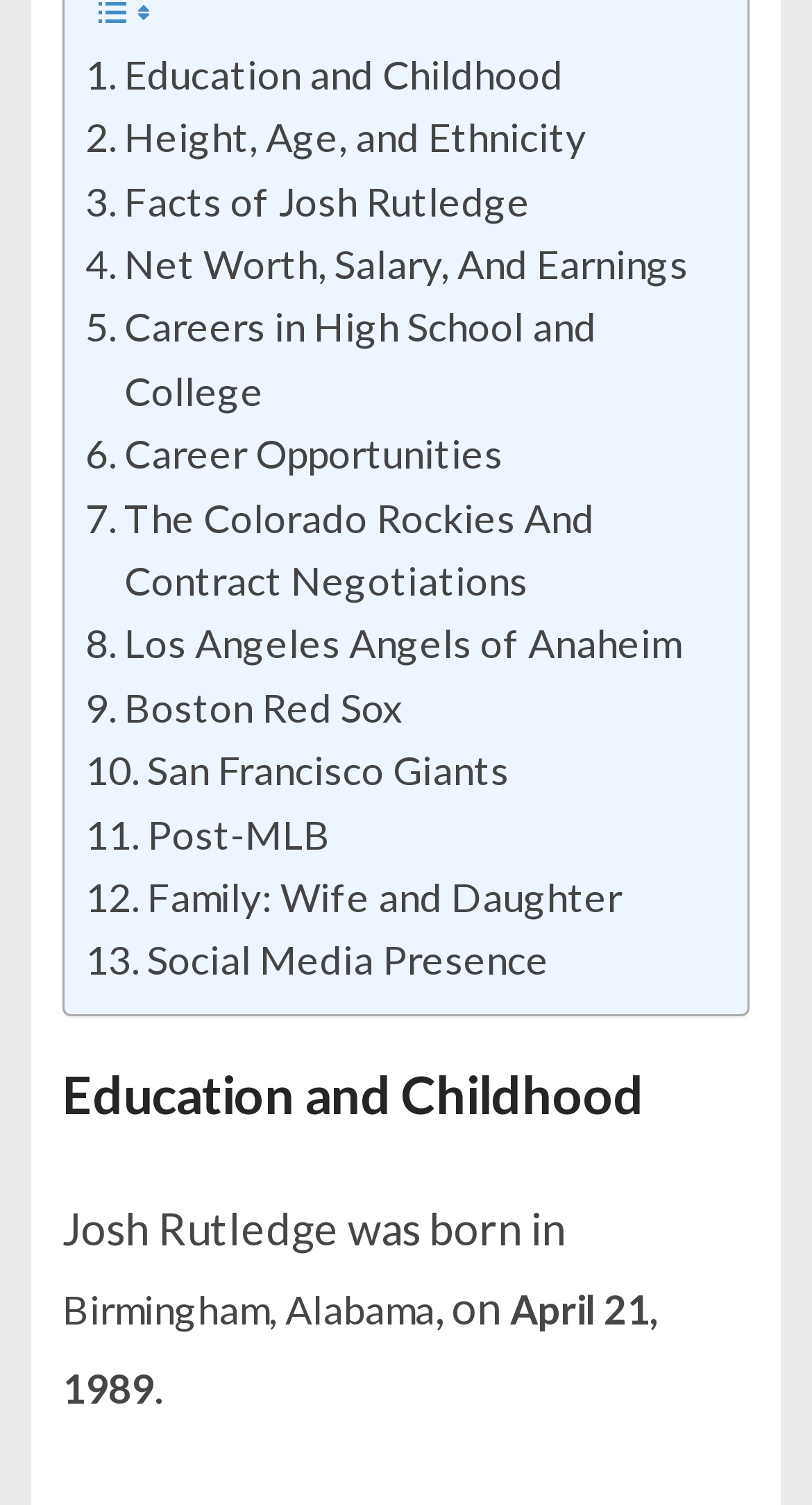What is Josh Rutledge's birthdate?
Using the image provided, answer with just one word or phrase.

April 21, 1989